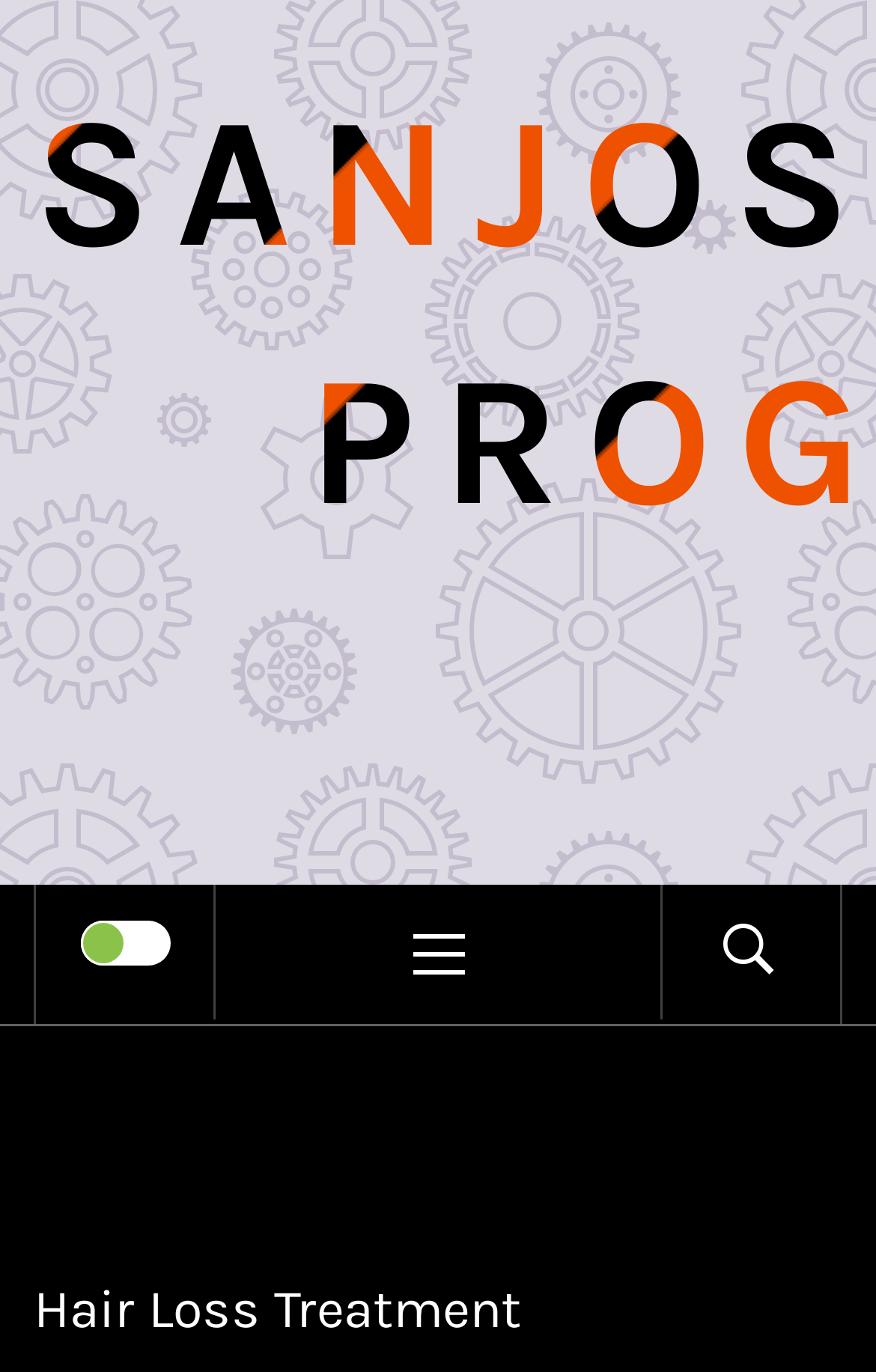Can you find and provide the title of the webpage?

Hair Loss Treatment